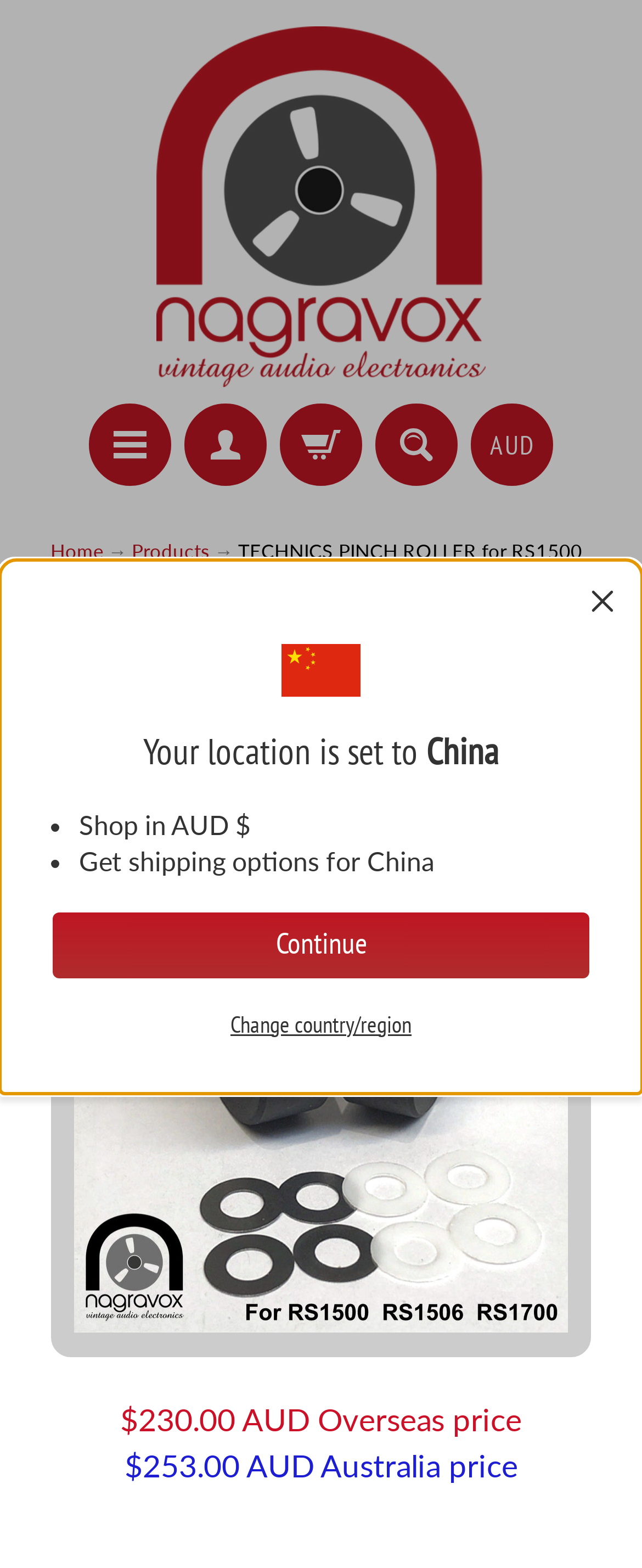Please identify the bounding box coordinates of the element I should click to complete this instruction: 'Dismiss the location notification'. The coordinates should be given as four float numbers between 0 and 1, like this: [left, top, right, bottom].

[0.918, 0.374, 0.959, 0.397]